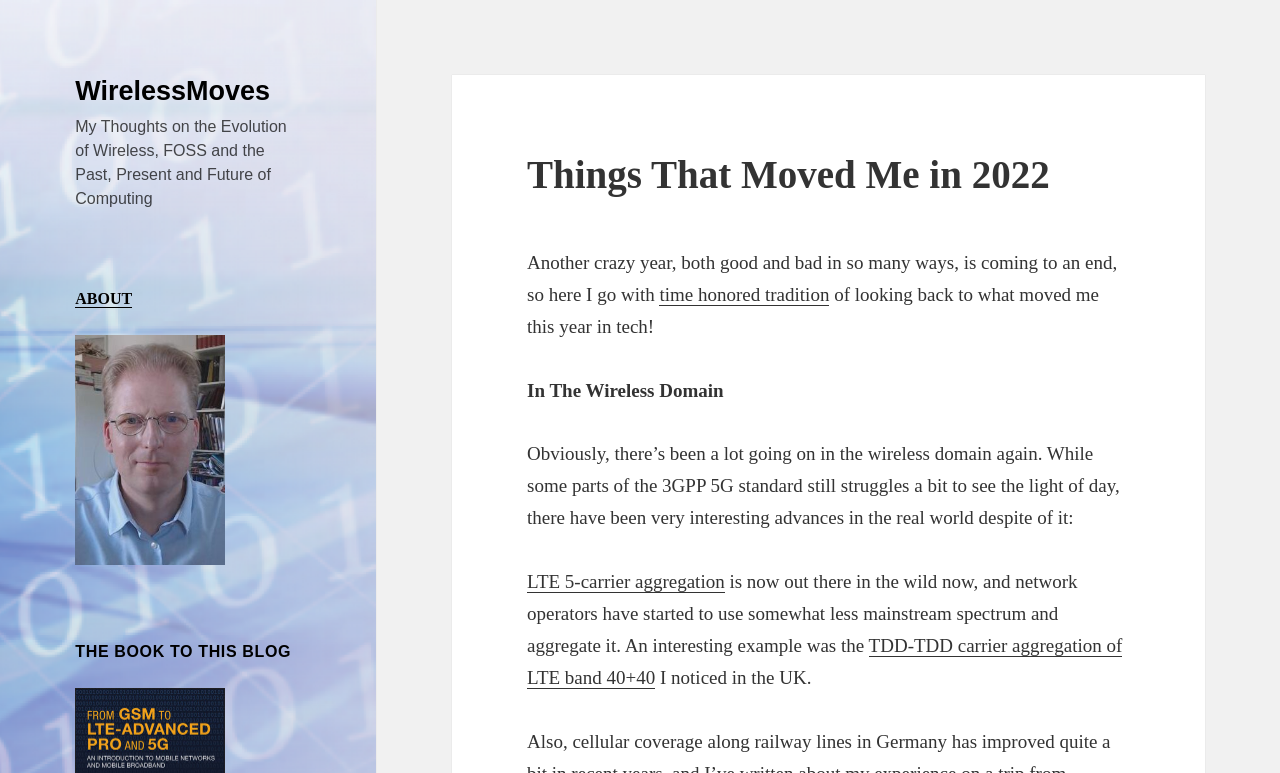Reply to the question with a brief word or phrase: What is the author's profession or expertise?

Tech expert